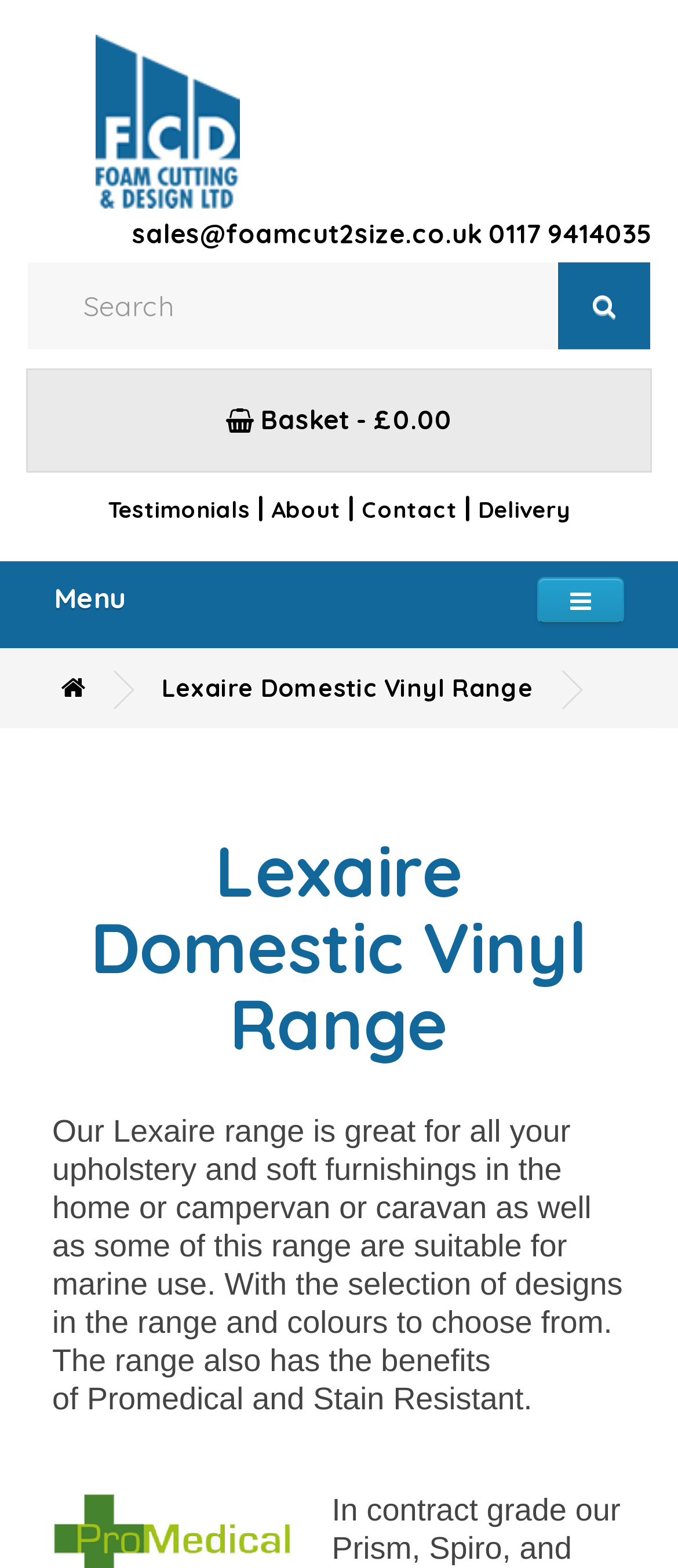Using the element description: "Basket - £0.00", determine the bounding box coordinates for the specified UI element. The coordinates should be four float numbers between 0 and 1, [left, top, right, bottom].

[0.038, 0.235, 0.962, 0.301]